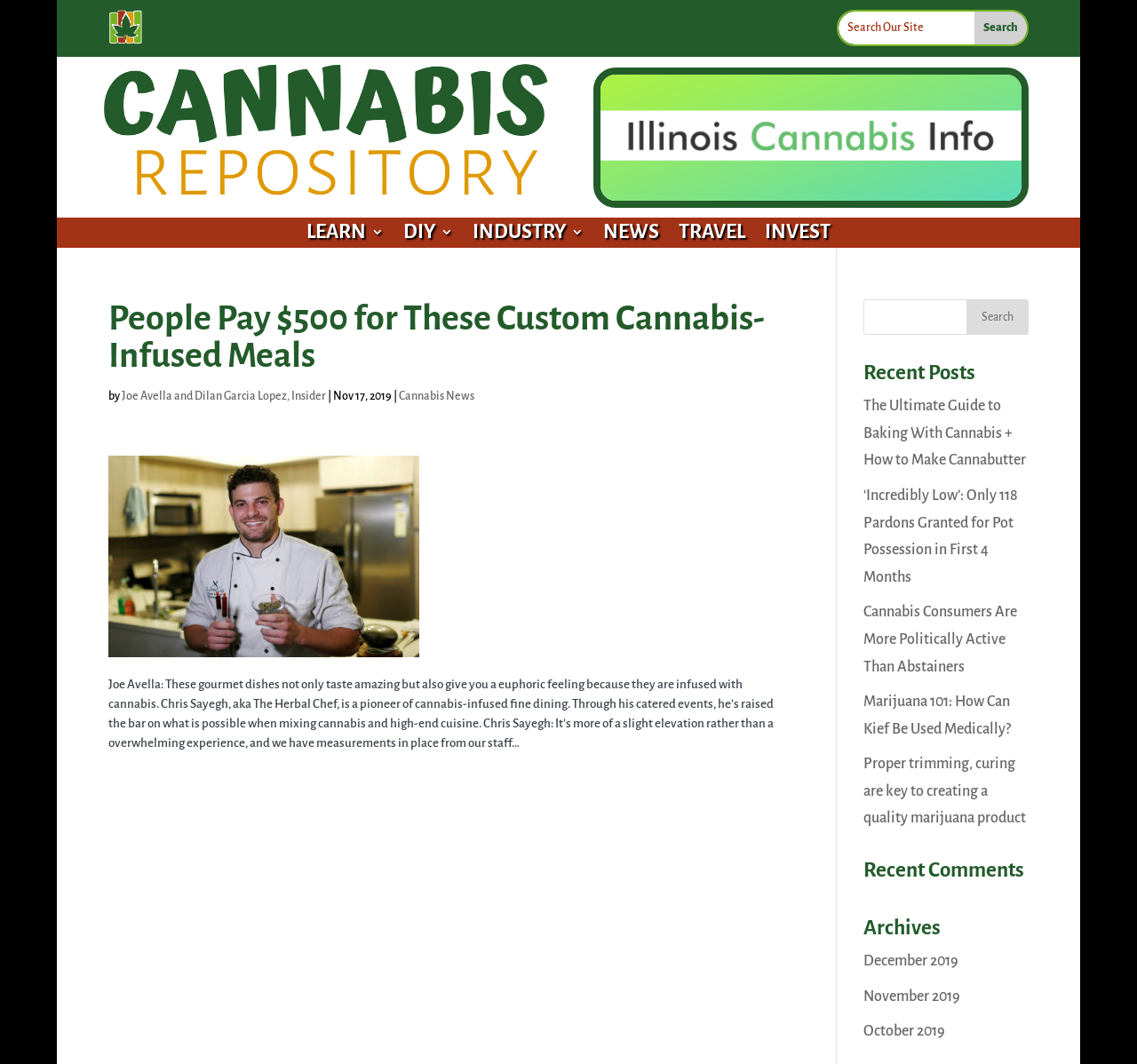Identify and provide the main heading of the webpage.

People Pay $500 for These Custom Cannabis-Infused Meals